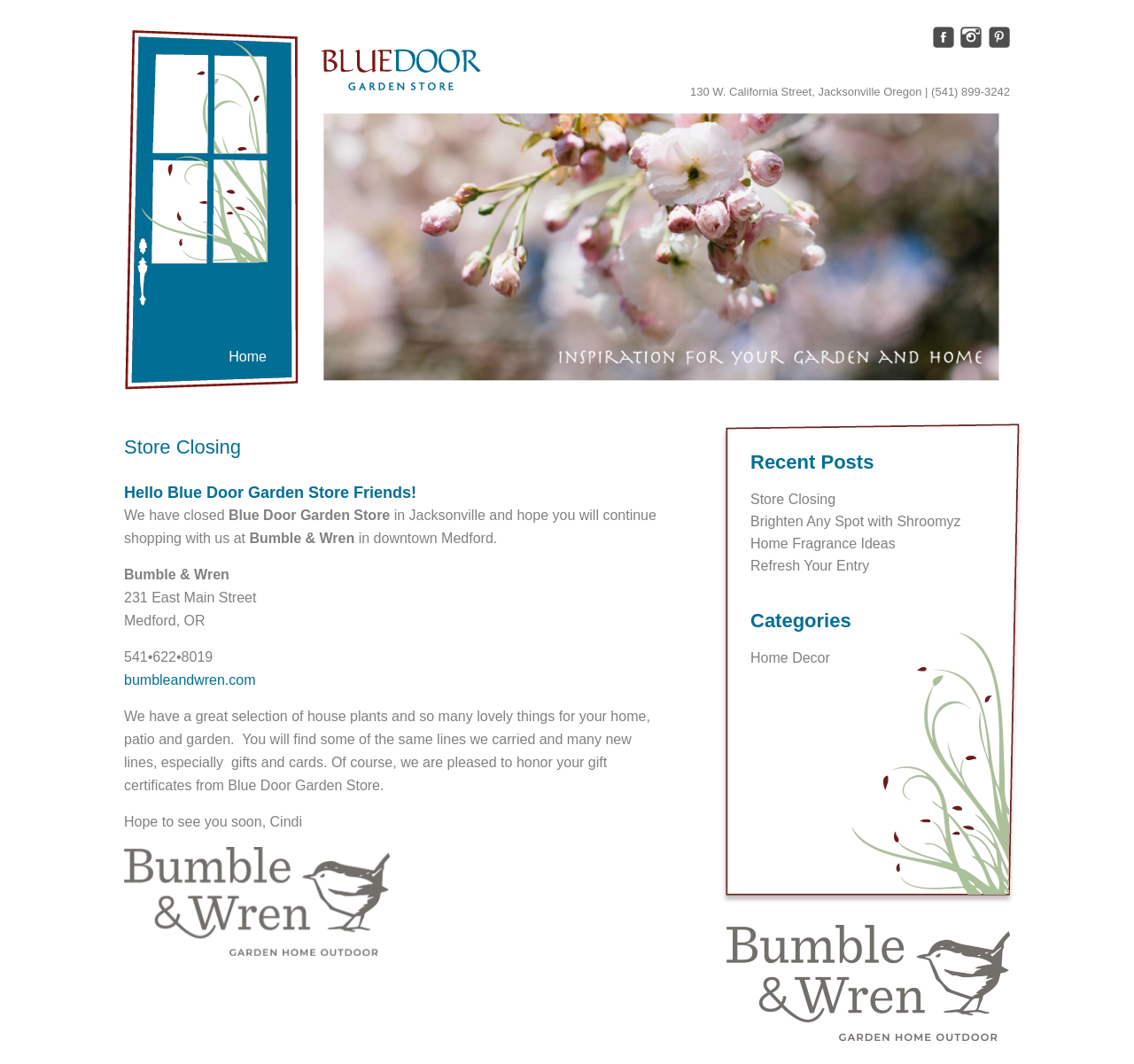What is the phone number of Bumble & Wren?
Answer the question with as much detail as possible.

I found the phone number by looking at the static text element with the bounding box coordinates [0.109, 0.61, 0.188, 0.624], which contains the phone number information.